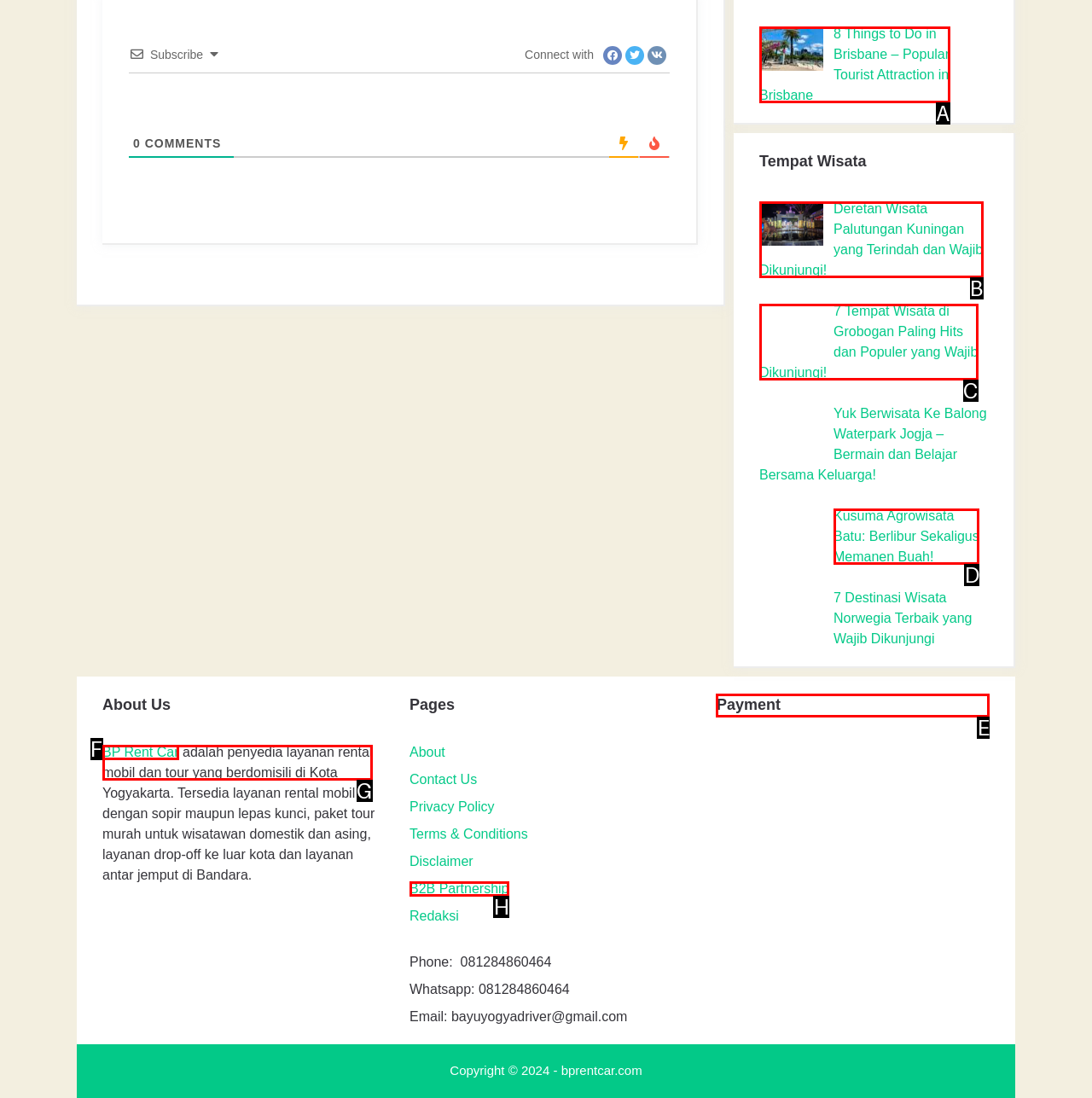Identify the HTML element I need to click to complete this task: View Payment options Provide the option's letter from the available choices.

E